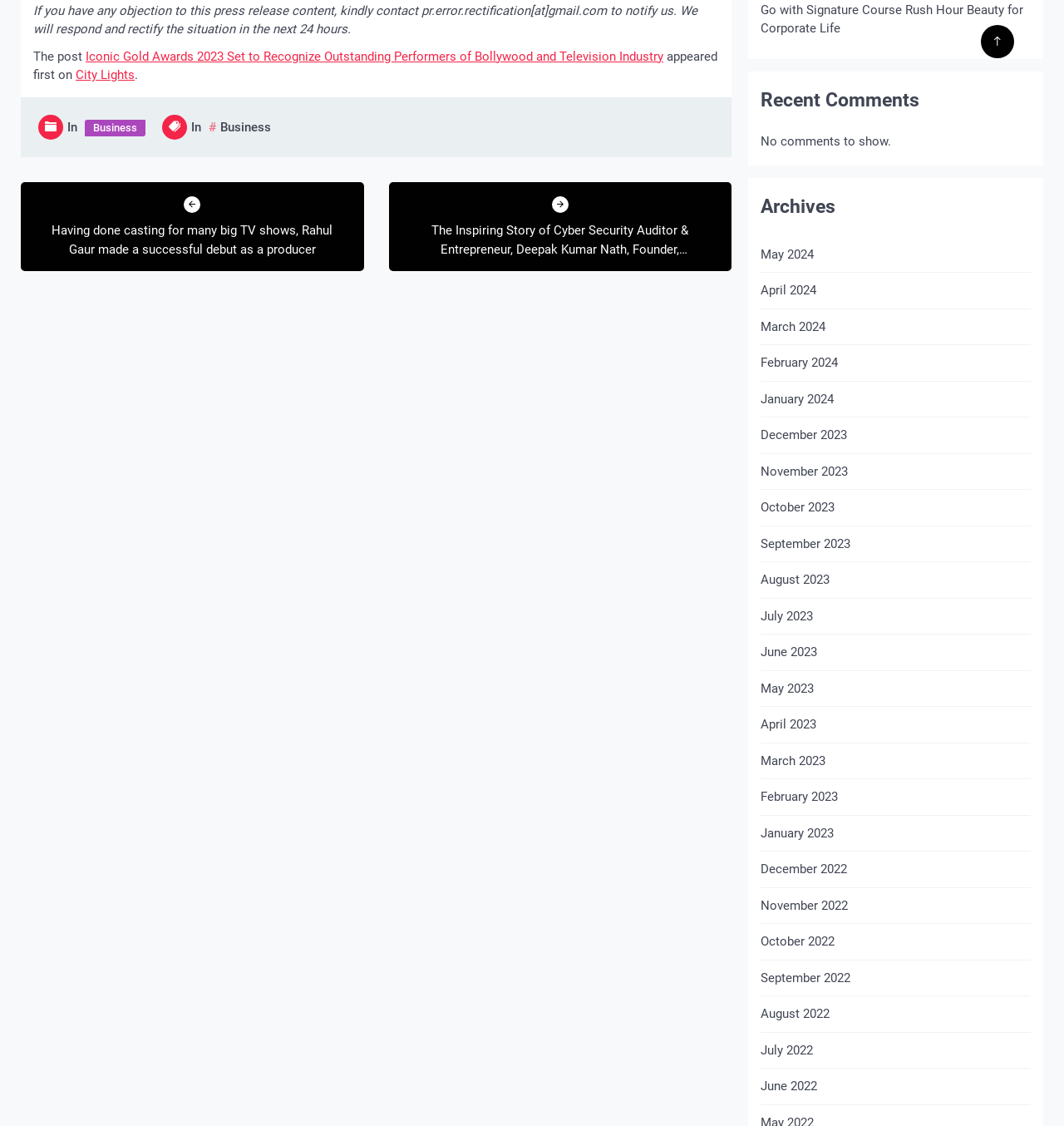What is the title of the post?
Using the screenshot, give a one-word or short phrase answer.

Iconic Gold Awards 2023